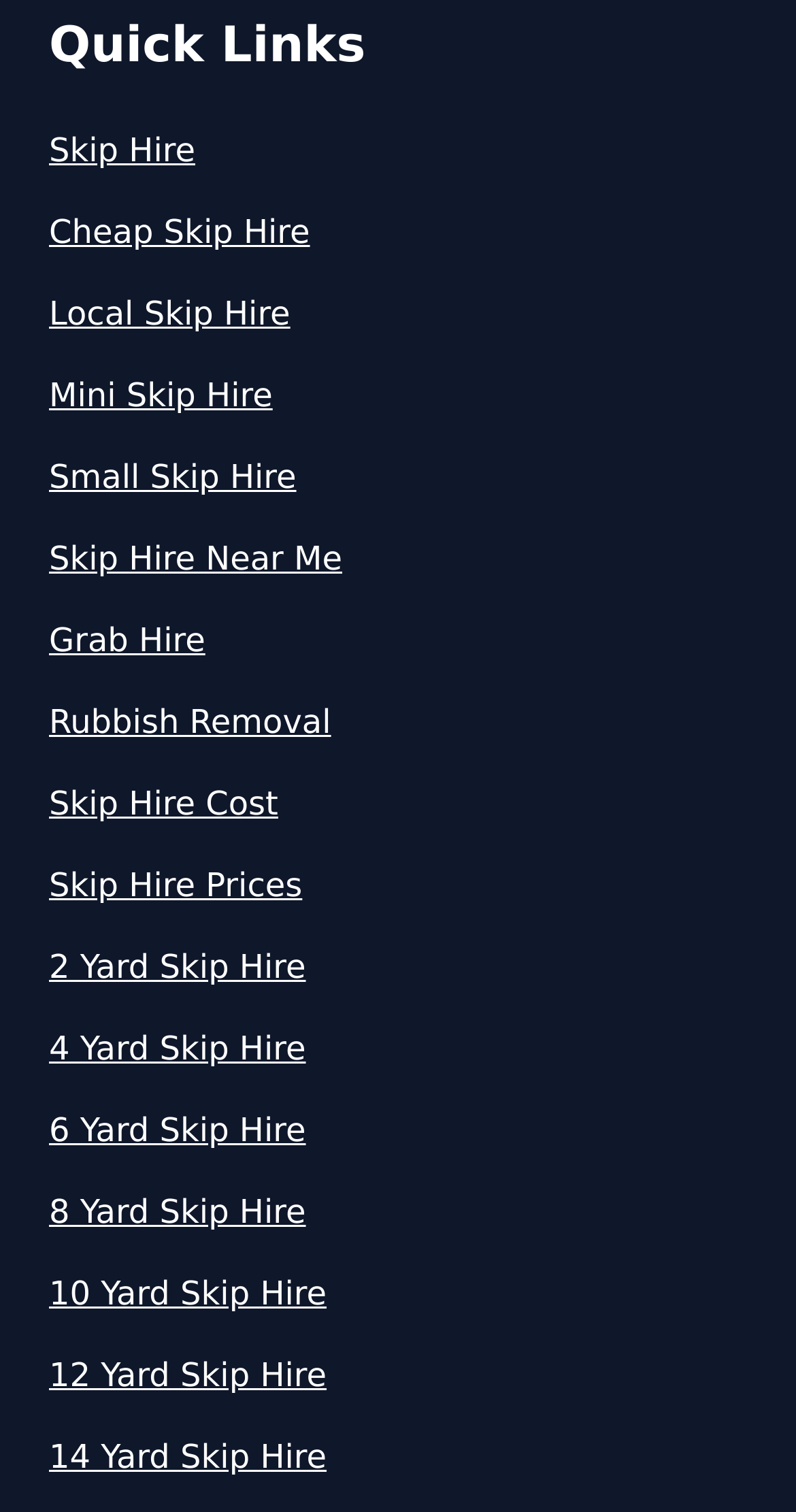How many links are under 'Quick Links'?
Please look at the screenshot and answer in one word or a short phrase.

17